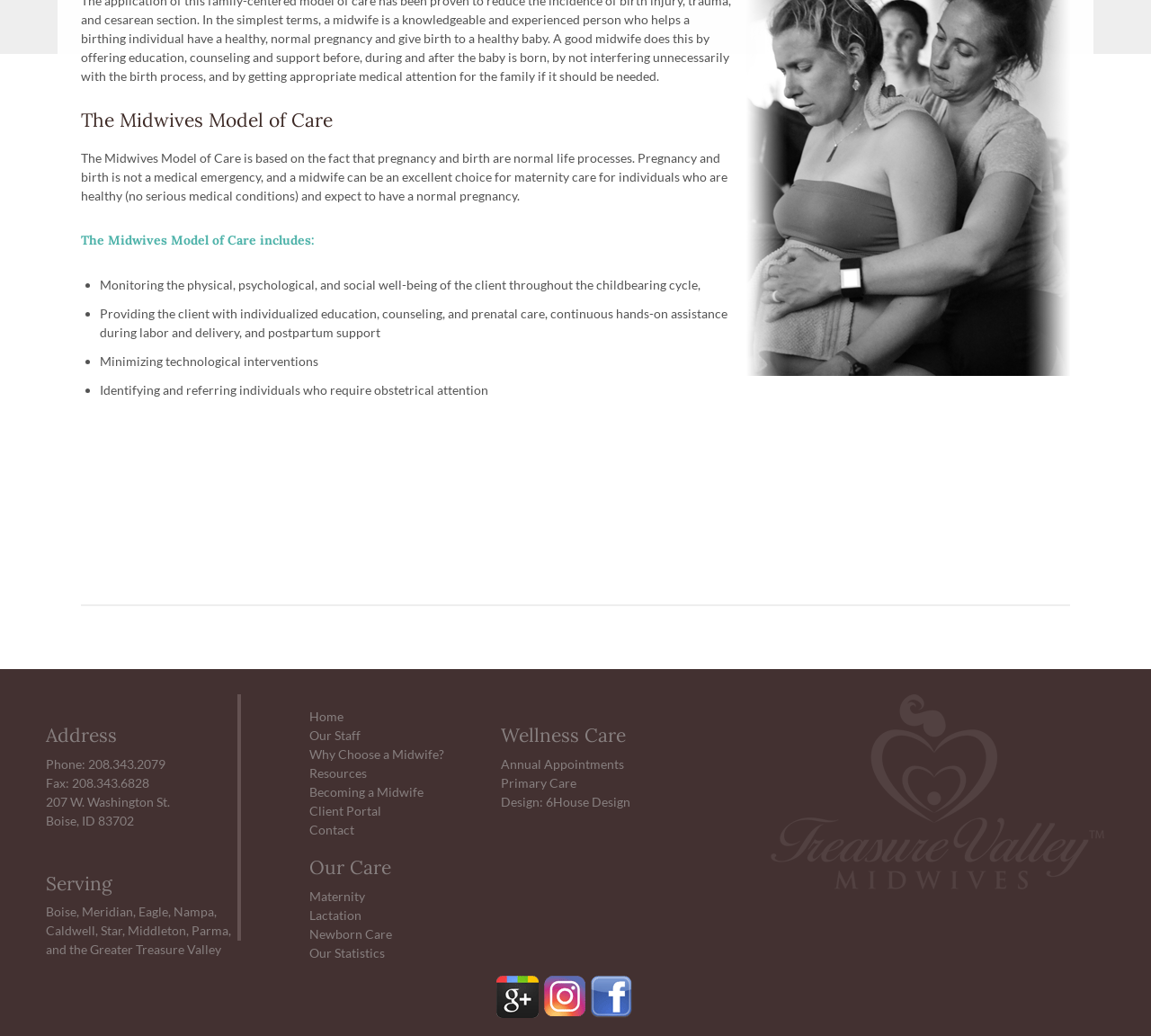Predict the bounding box for the UI component with the following description: "alt="Brian Keane Fitness"".

None